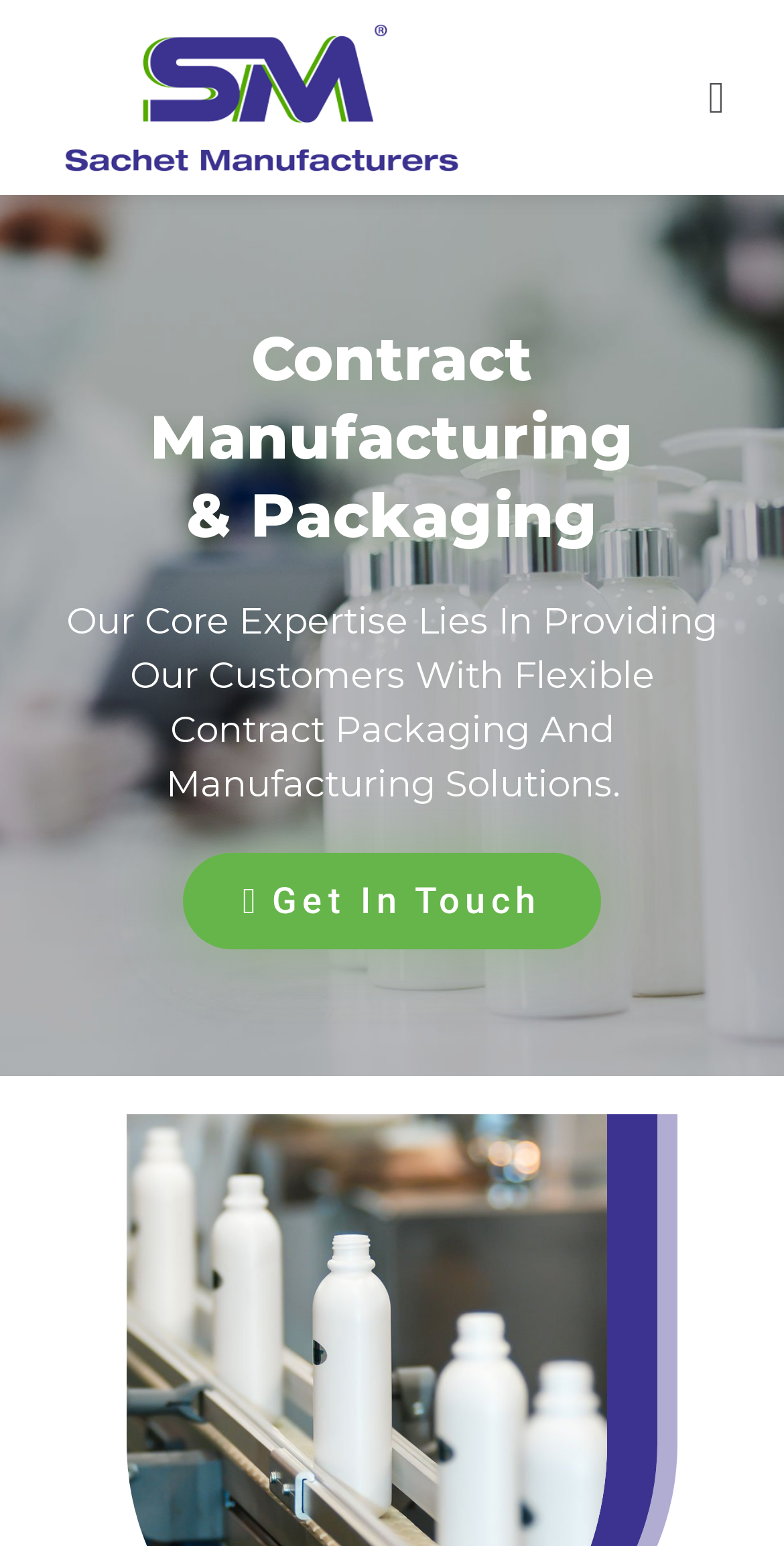Predict the bounding box of the UI element that fits this description: "parent_node: Home".

[0.904, 0.049, 0.924, 0.078]